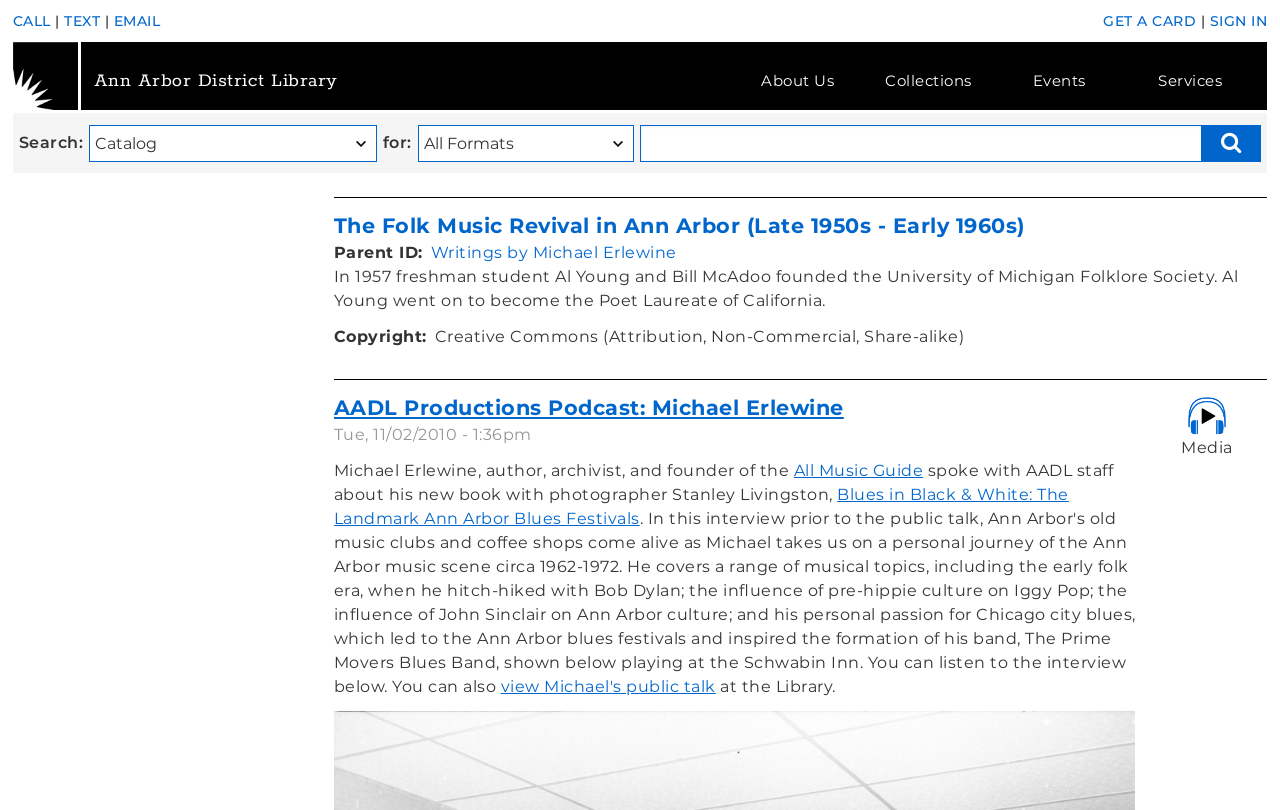Provide an in-depth description of the elements and layout of the webpage.

The webpage is about the University of Michigan Folklore Society and the Ann Arbor District Library. At the top, there is a navigation menu with links to "AADL Logo", "About Us", "Collections", "Events", and "Services". Below the navigation menu, there is a search bar with a combobox for selecting search options and a text box for entering search queries.

The main content of the page is about the Folk Music Revival in Ann Arbor during the late 1950s and early 1960s. There is a heading with a link to the topic, followed by a paragraph of text describing the founding of the University of Michigan Folklore Society by Al Young and Bill McAdoo. Below this, there are links to writings by Michael Erlewine and a copyright notice.

On the right side of the page, there is an image related to events, and below it, there is a heading and link to an AADL Productions Podcast featuring Michael Erlewine. The podcast description includes the date and time of the podcast, and there are links to the All Music Guide and a book titled "Blues in Black & White: The Landmark Ann Arbor Blues Festivals". Additionally, there is a link to view Michael's public talk at the Library.

At the top right corner of the page, there are links to "CALL", "TEXT", "EMAIL", "GET A CARD", and "SIGN IN".